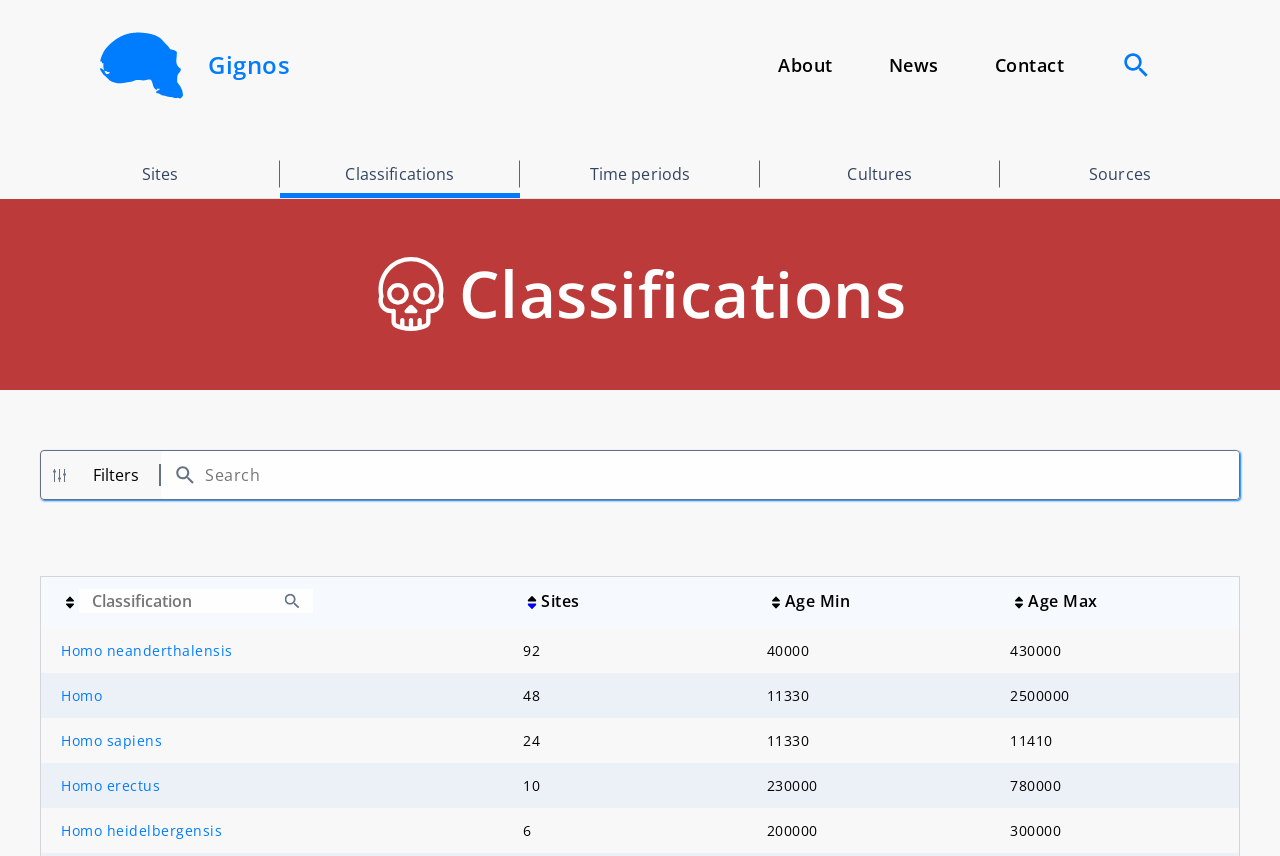Please identify the bounding box coordinates of the clickable element to fulfill the following instruction: "Go to the 'Sites' page". The coordinates should be four float numbers between 0 and 1, i.e., [left, top, right, bottom].

[0.031, 0.175, 0.219, 0.232]